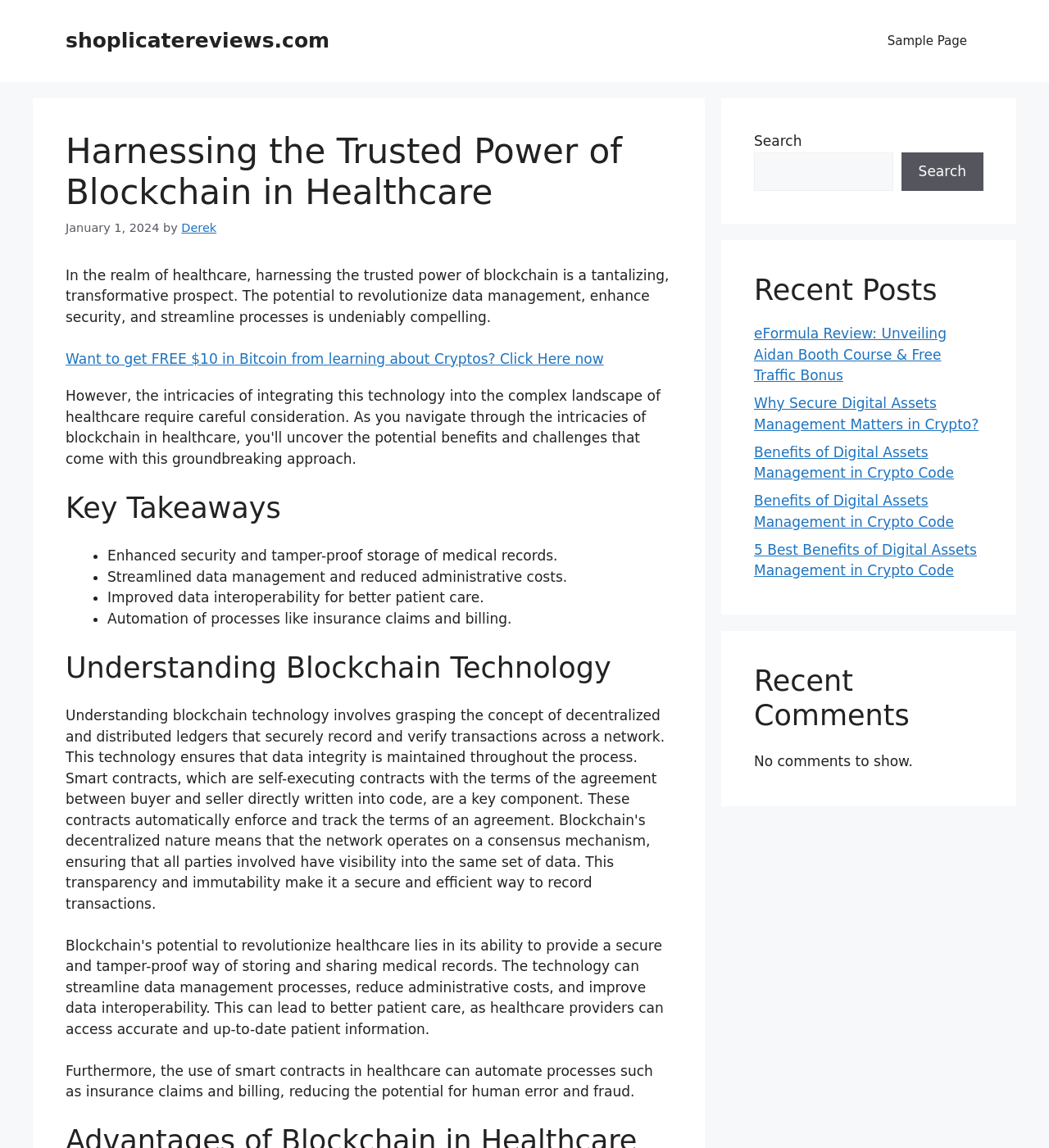Give a short answer using one word or phrase for the question:
Are there any recent comments on the webpage?

No